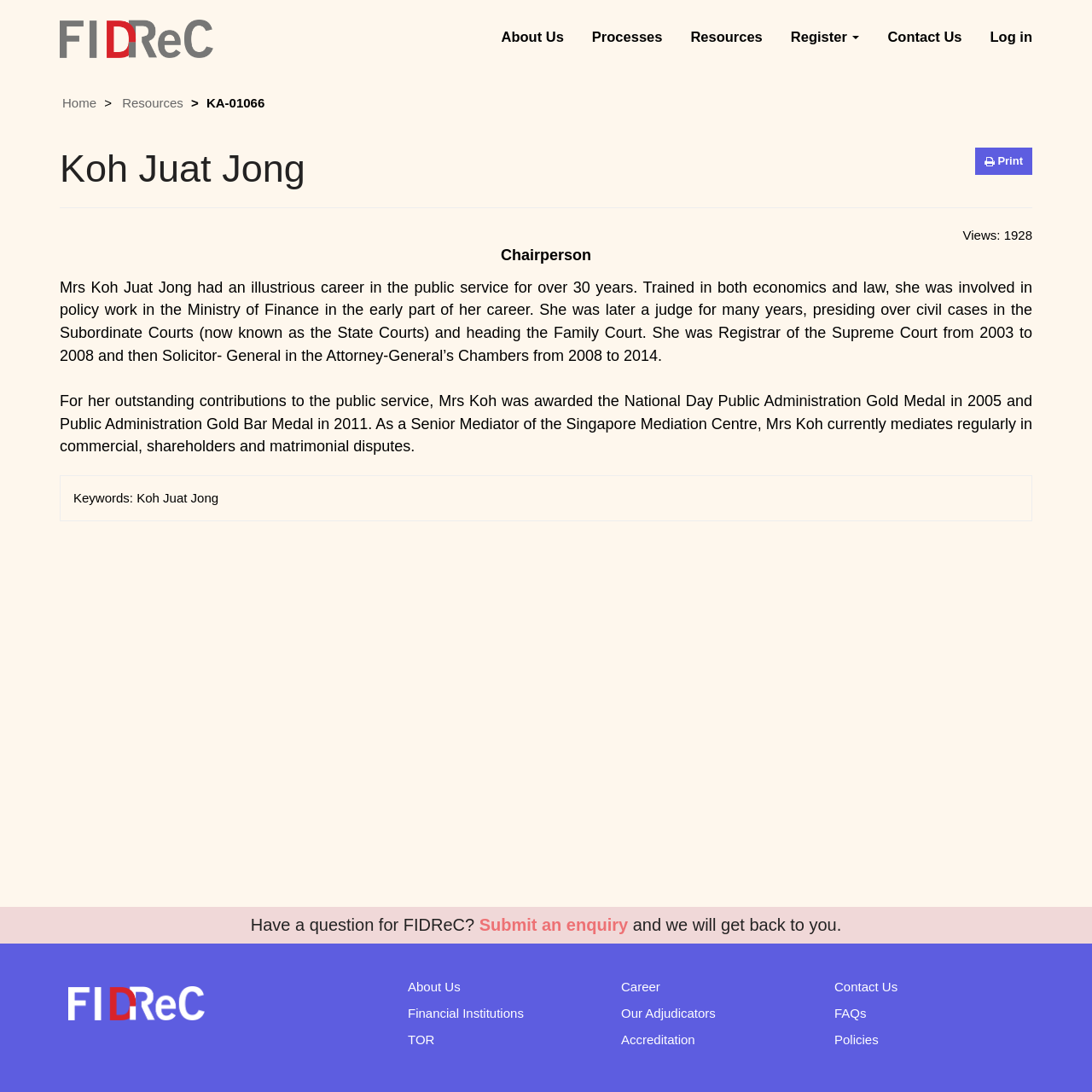Using the given description, provide the bounding box coordinates formatted as (top-left x, top-left y, bottom-right x, bottom-right y), with all values being floating point numbers between 0 and 1. Description: Contact Us

[0.764, 0.897, 0.822, 0.91]